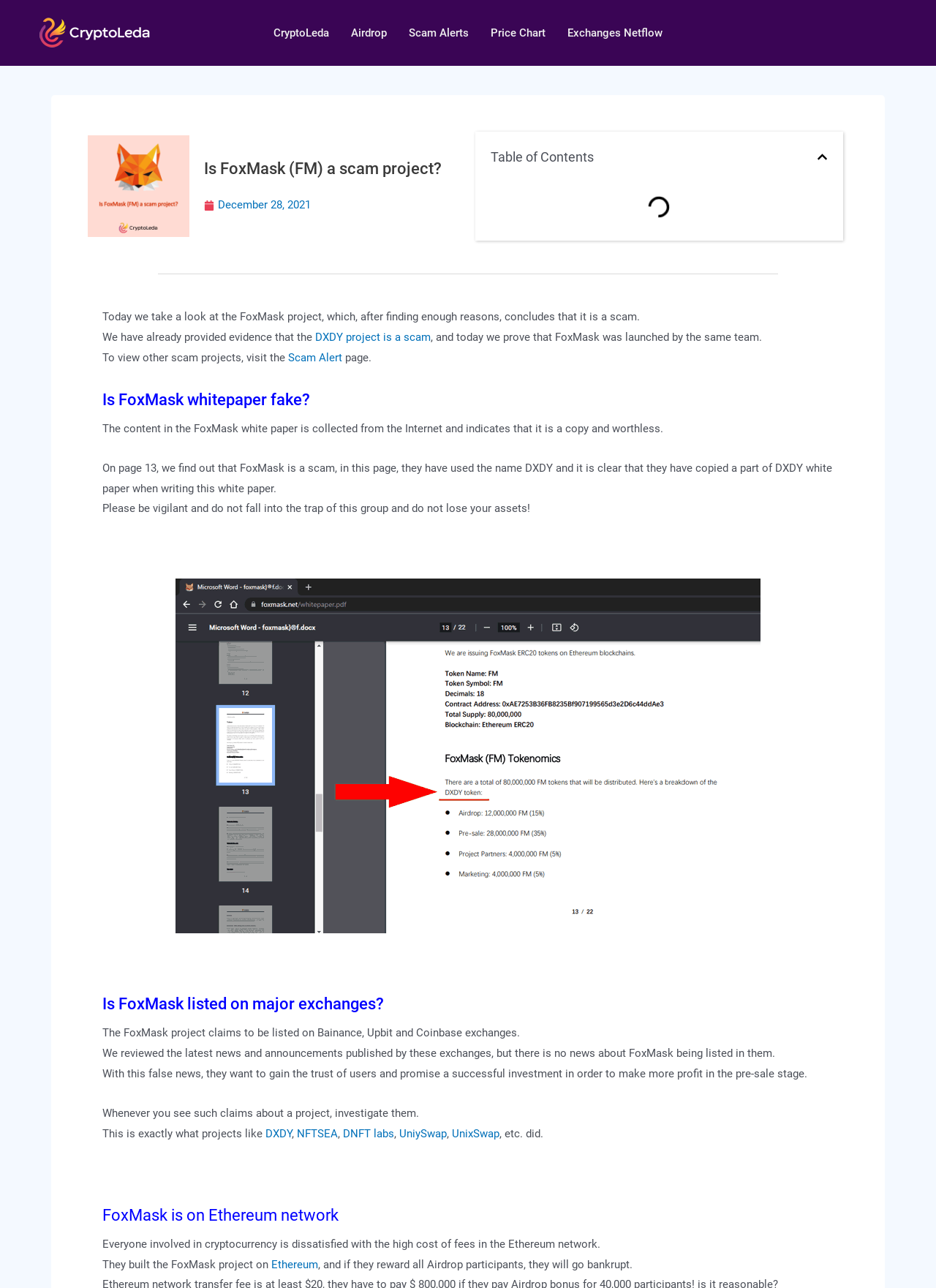Locate the bounding box coordinates for the element described below: "DXDY". The coordinates must be four float values between 0 and 1, formatted as [left, top, right, bottom].

[0.284, 0.875, 0.312, 0.885]